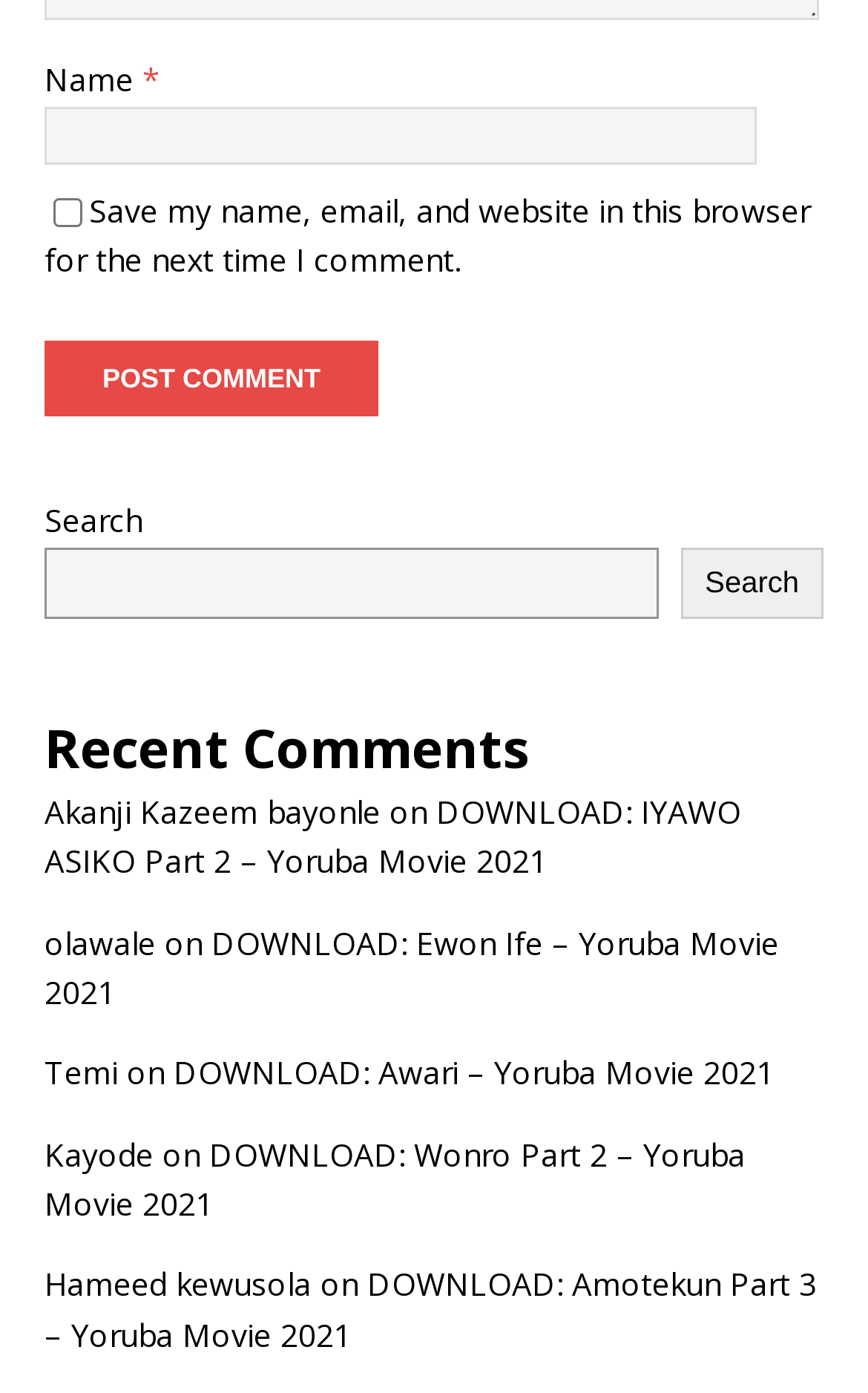Please specify the bounding box coordinates of the region to click in order to perform the following instruction: "Download IYAWO ASIKO Part 2 – Yoruba Movie 2021".

[0.051, 0.567, 0.854, 0.633]